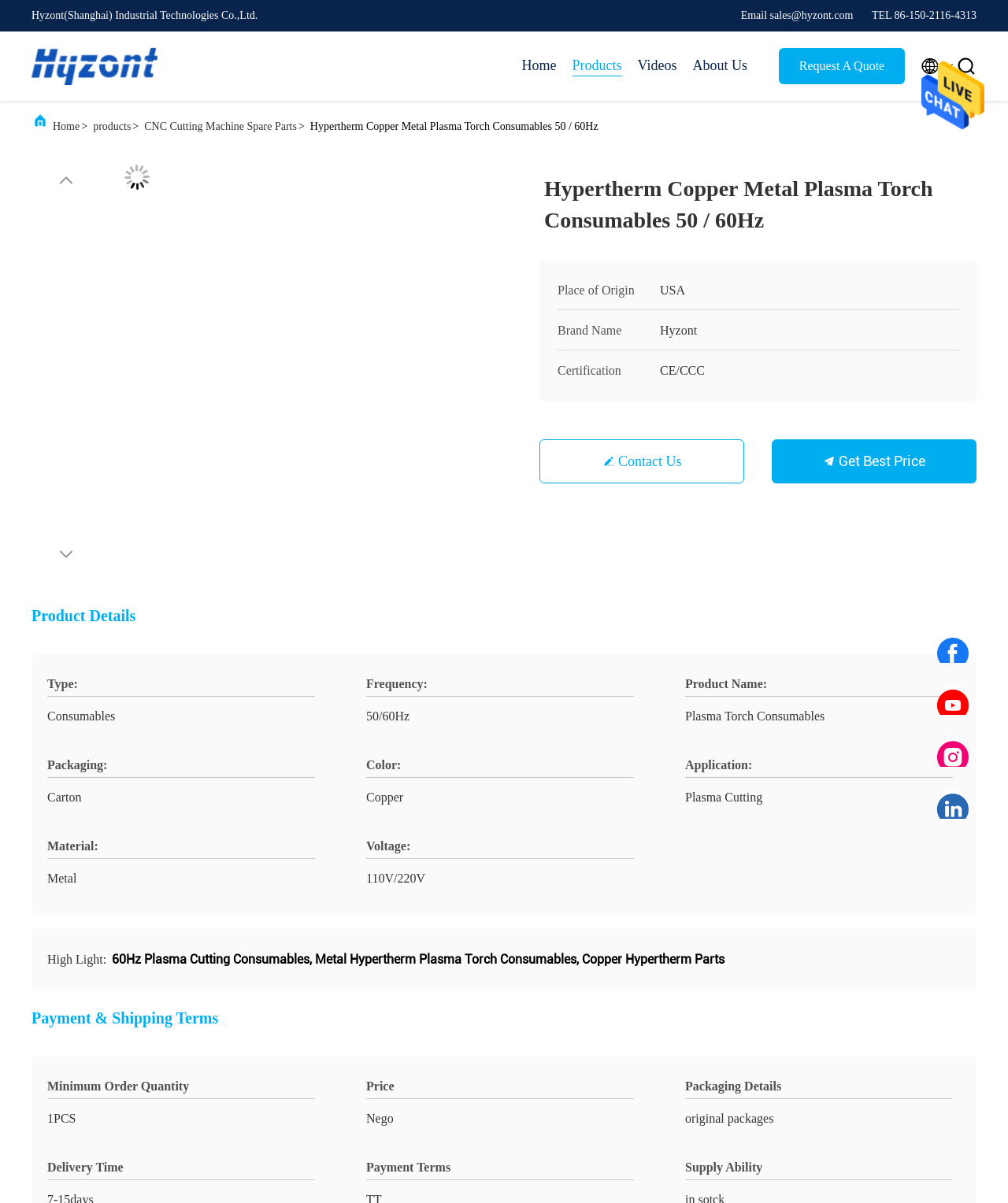Highlight the bounding box coordinates of the region I should click on to meet the following instruction: "Click the Send Message button".

[0.914, 0.048, 0.977, 0.114]